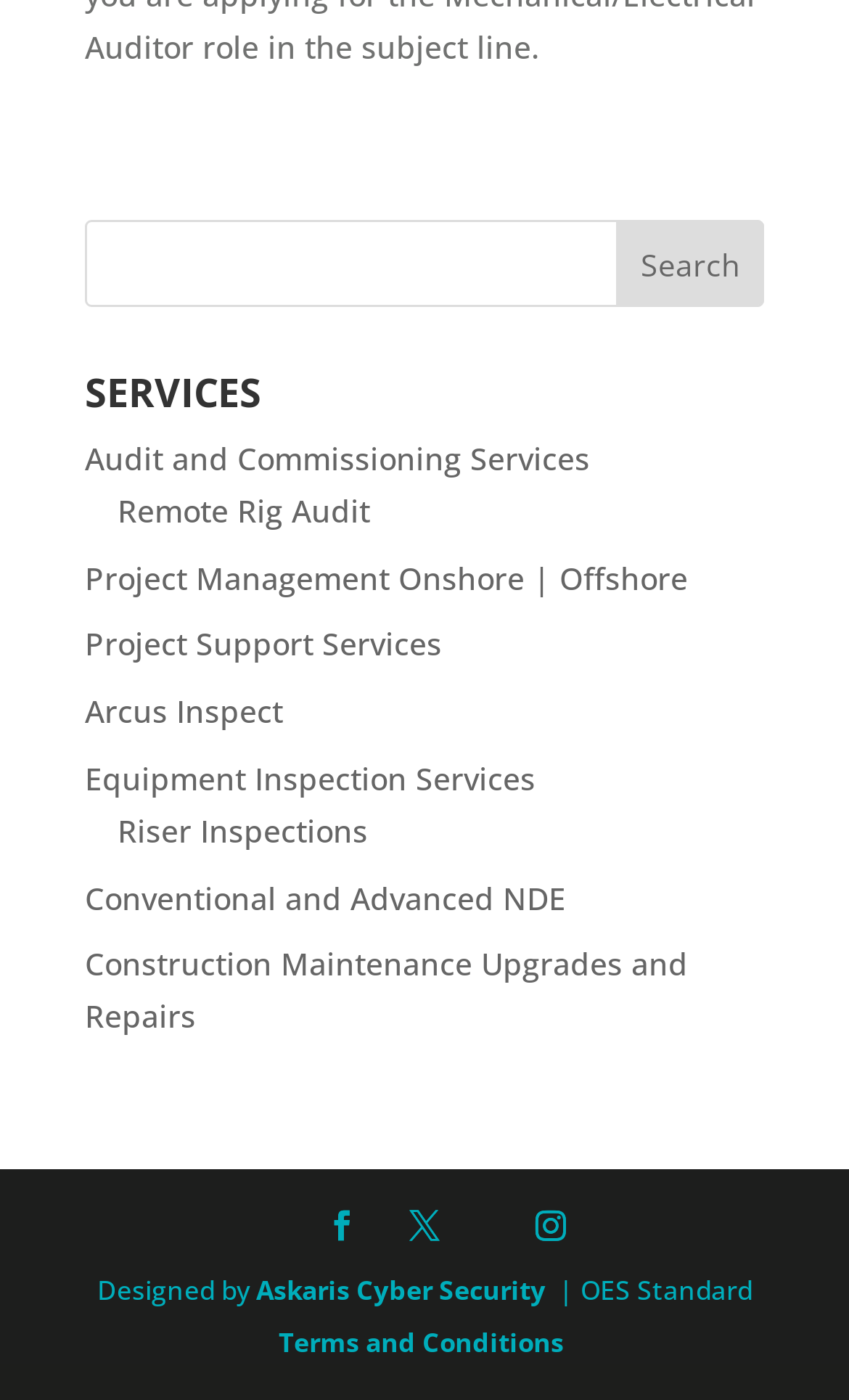What is the function of the button next to the textbox?
Using the visual information, respond with a single word or phrase.

Search